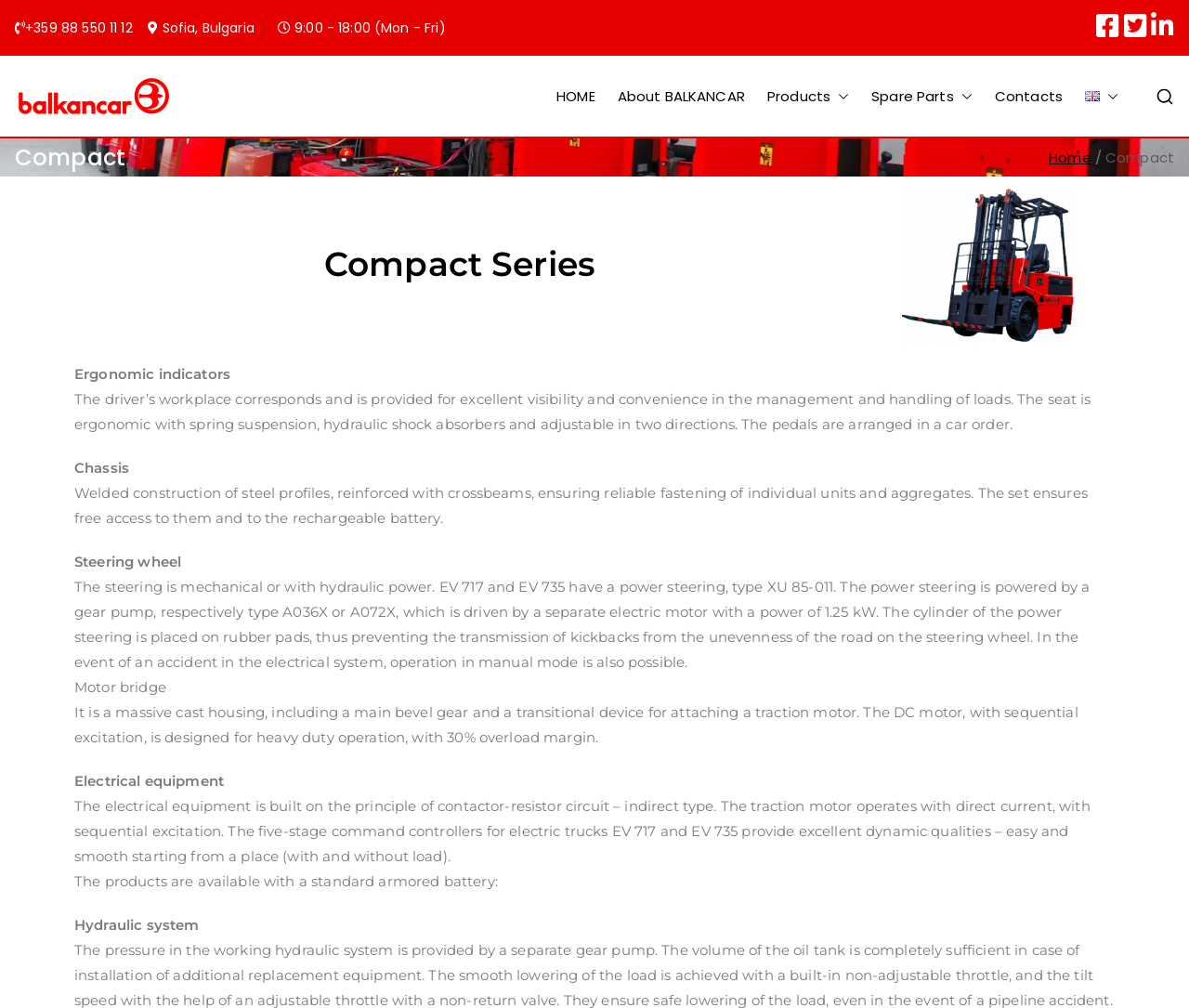Identify the bounding box coordinates of the specific part of the webpage to click to complete this instruction: "View the Products page".

[0.645, 0.083, 0.714, 0.108]